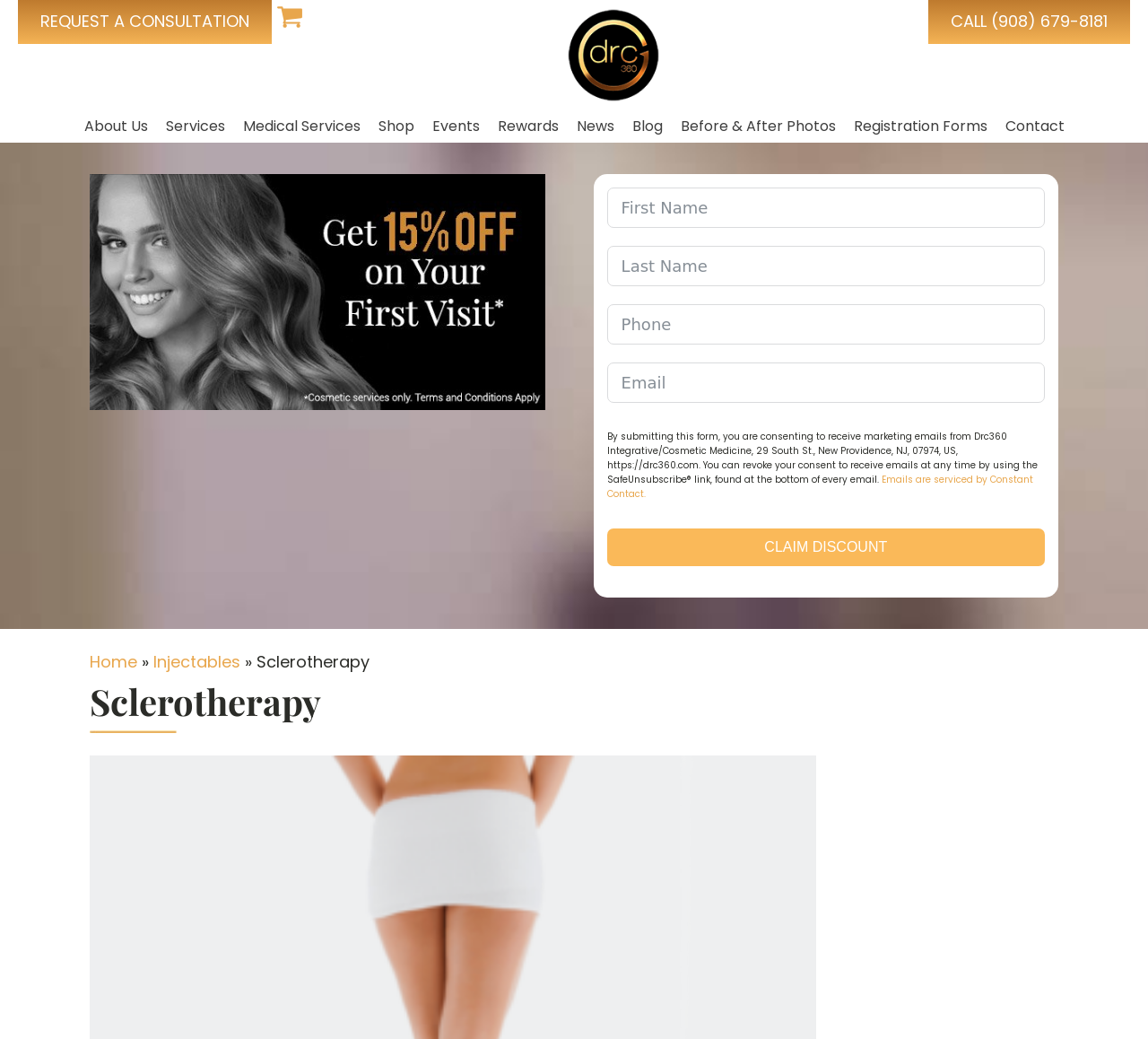Based on the element description Medical Services, identify the bounding box of the UI element in the given webpage screenshot. The coordinates should be in the format (top-left x, top-left y, bottom-right x, bottom-right y) and must be between 0 and 1.

[0.204, 0.106, 0.321, 0.137]